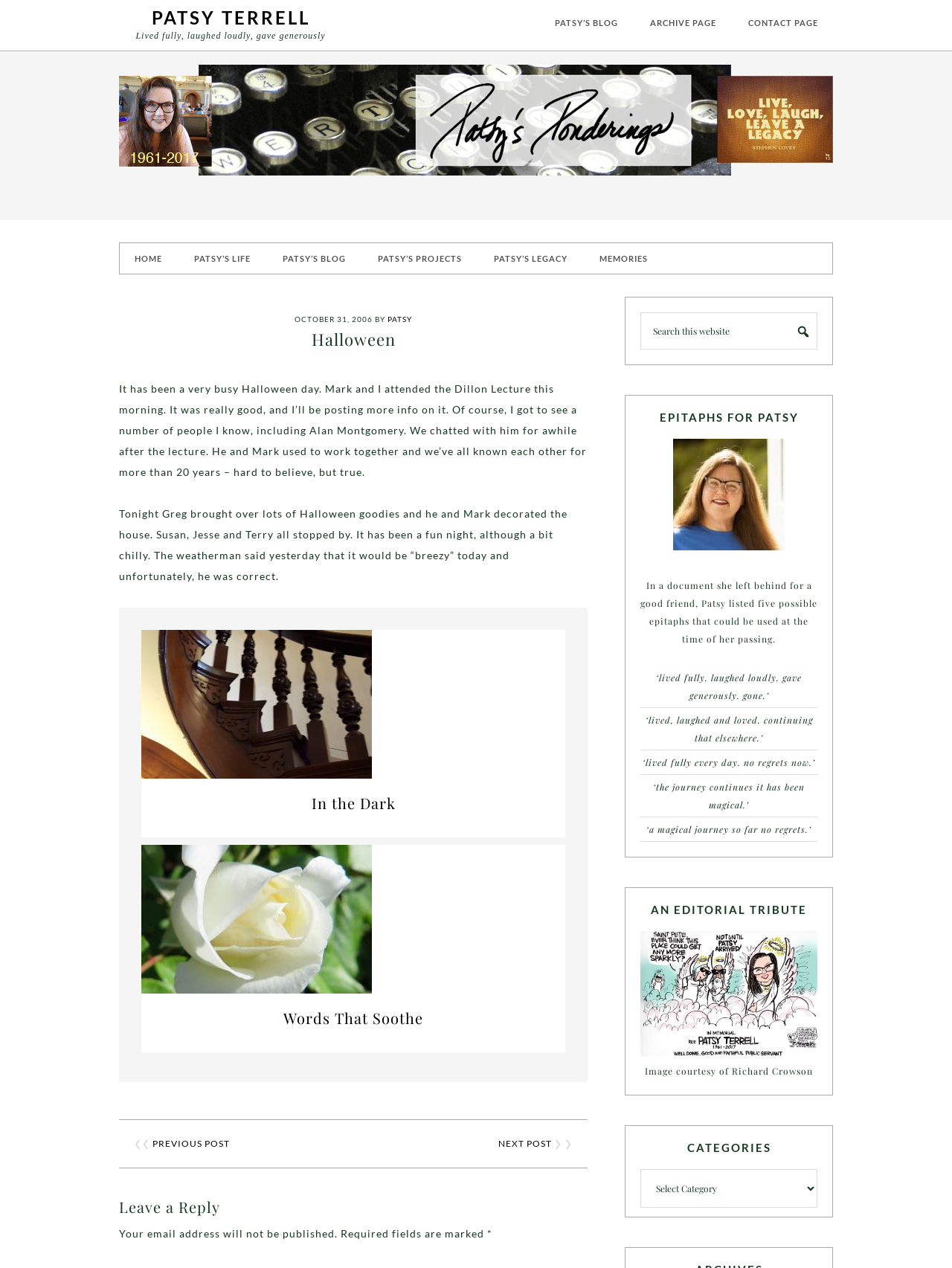Select the bounding box coordinates of the element I need to click to carry out the following instruction: "Go to Web Design page".

None